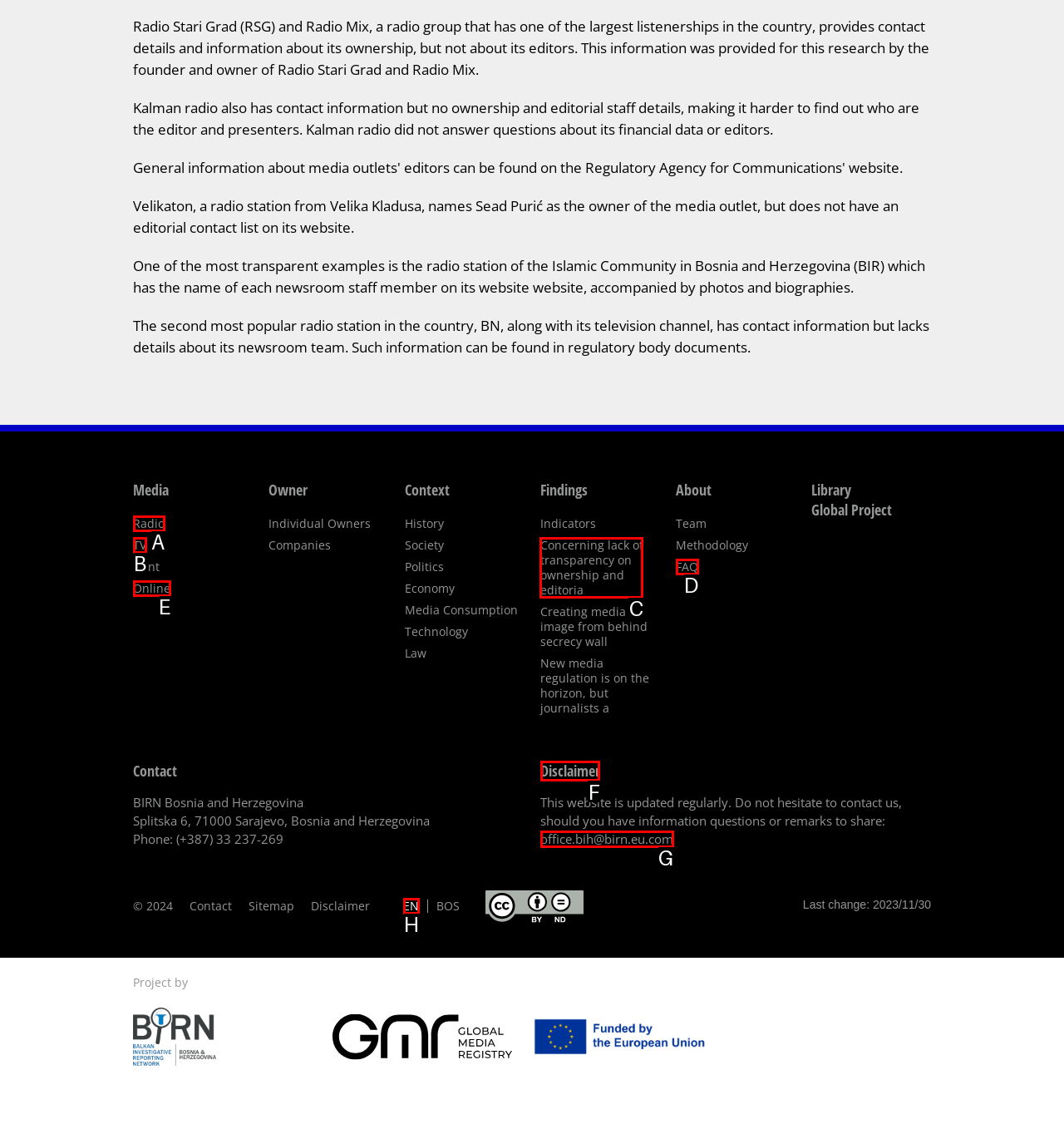Which UI element should you click on to achieve the following task: Check the Disclaimer? Provide the letter of the correct option.

F